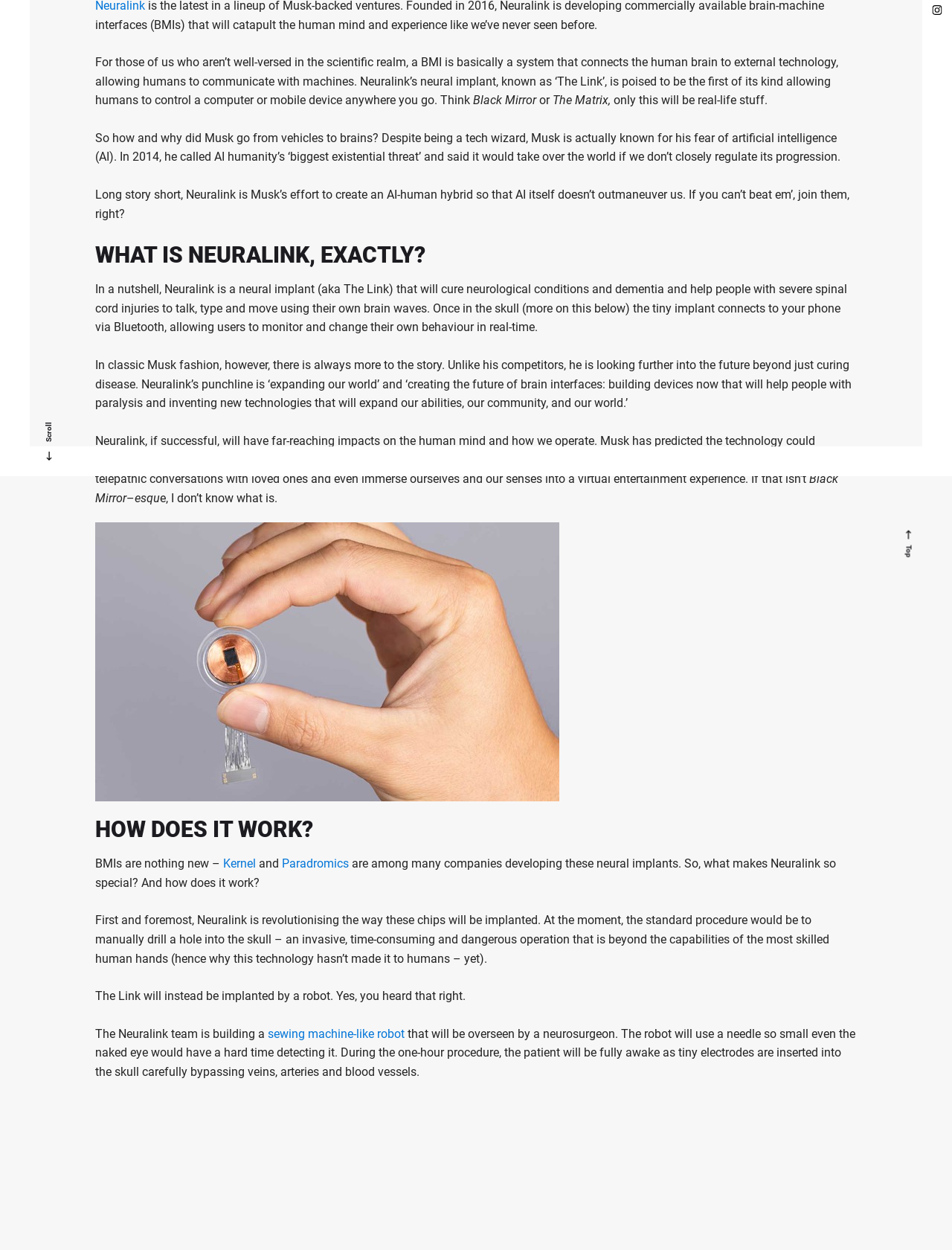Locate the bounding box of the UI element based on this description: "+64 27 5286407". Provide four float numbers between 0 and 1 as [left, top, right, bottom].

[0.254, 0.132, 0.354, 0.147]